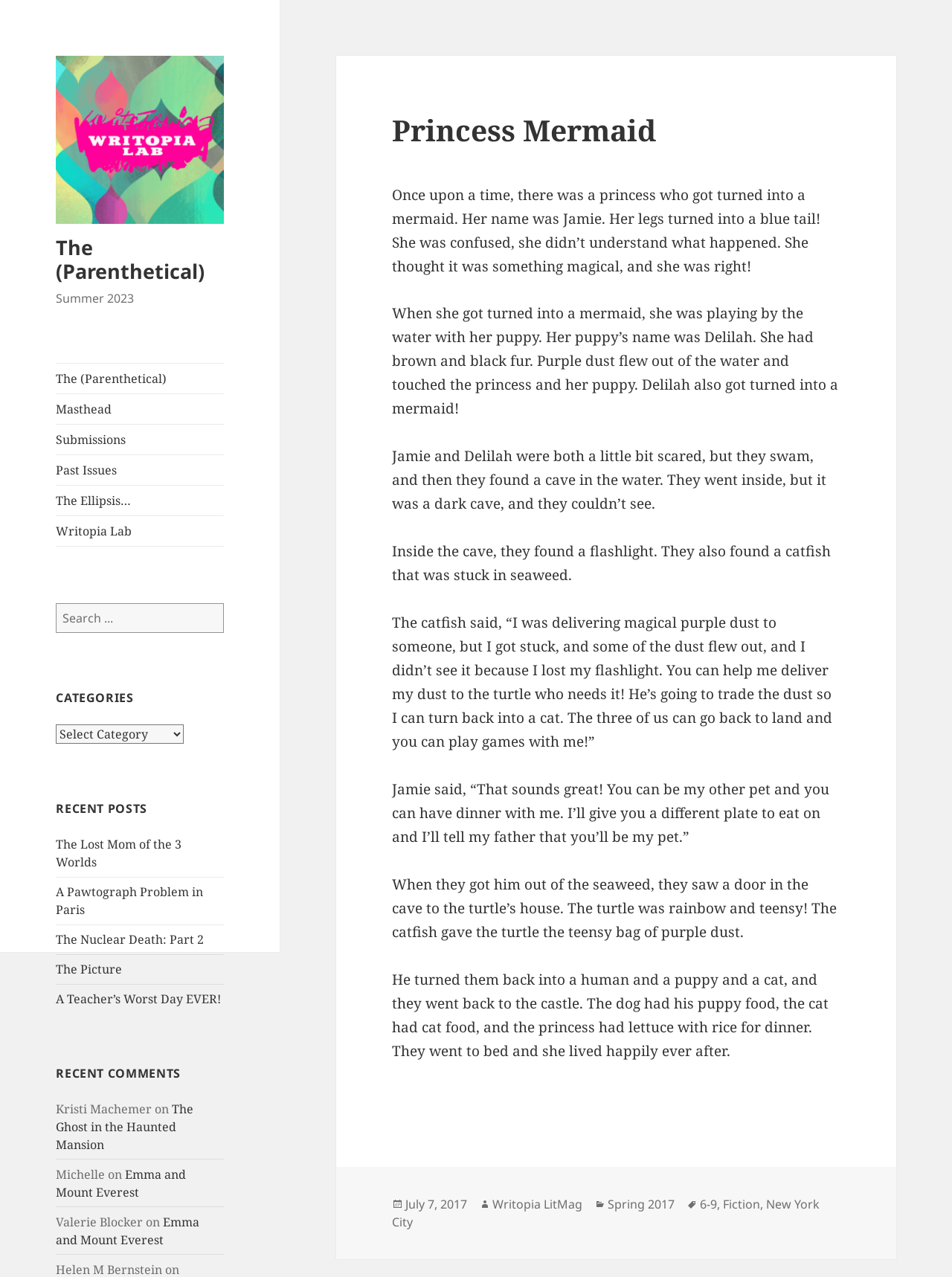Determine the bounding box coordinates of the clickable area required to perform the following instruction: "View post 'Gingerbread Magic Crafting Whimsical Christmas Tree Adornments'". The coordinates should be represented as four float numbers between 0 and 1: [left, top, right, bottom].

None